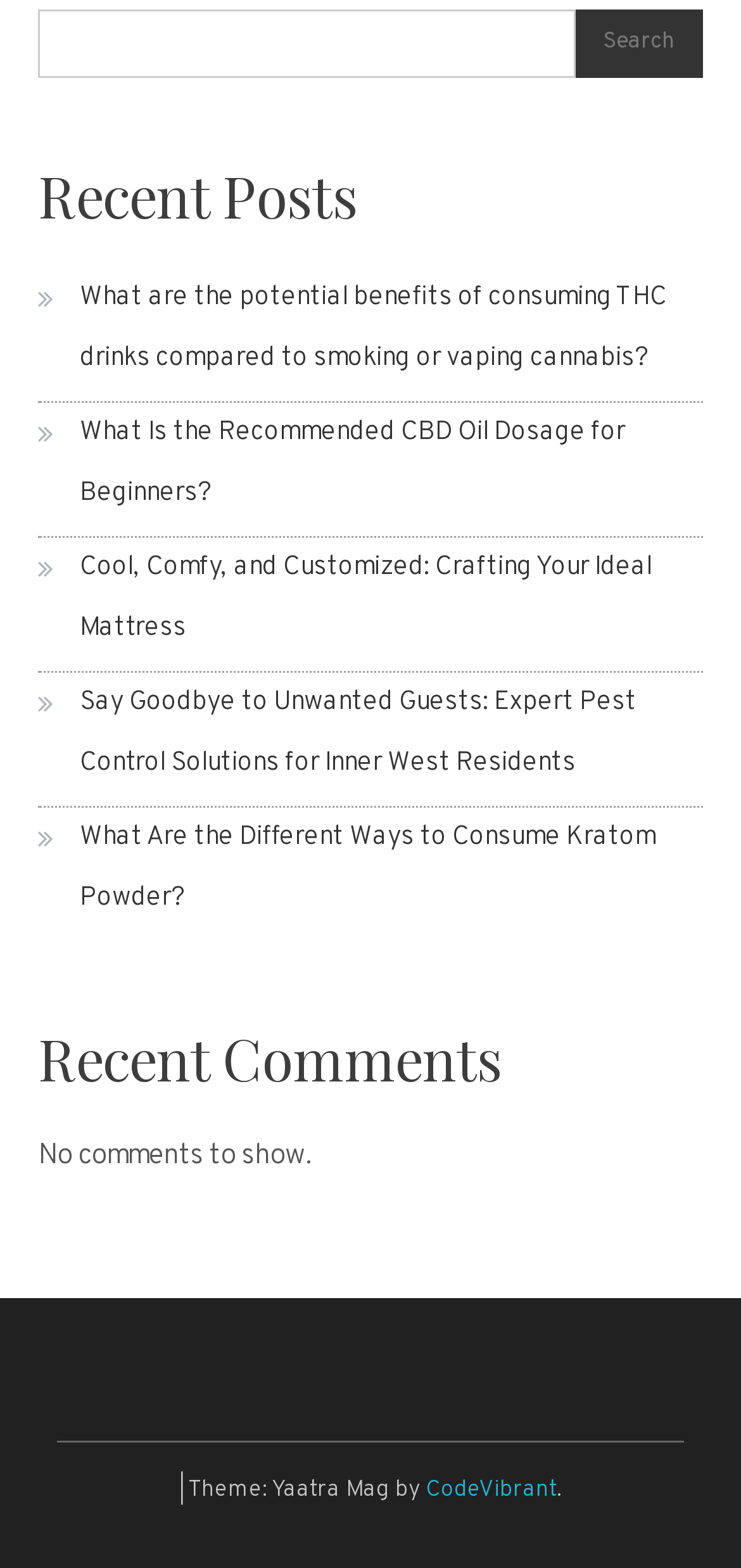Identify the bounding box coordinates for the element you need to click to achieve the following task: "Check the recommended CBD oil dosage". Provide the bounding box coordinates as four float numbers between 0 and 1, in the form [left, top, right, bottom].

[0.051, 0.257, 0.949, 0.334]